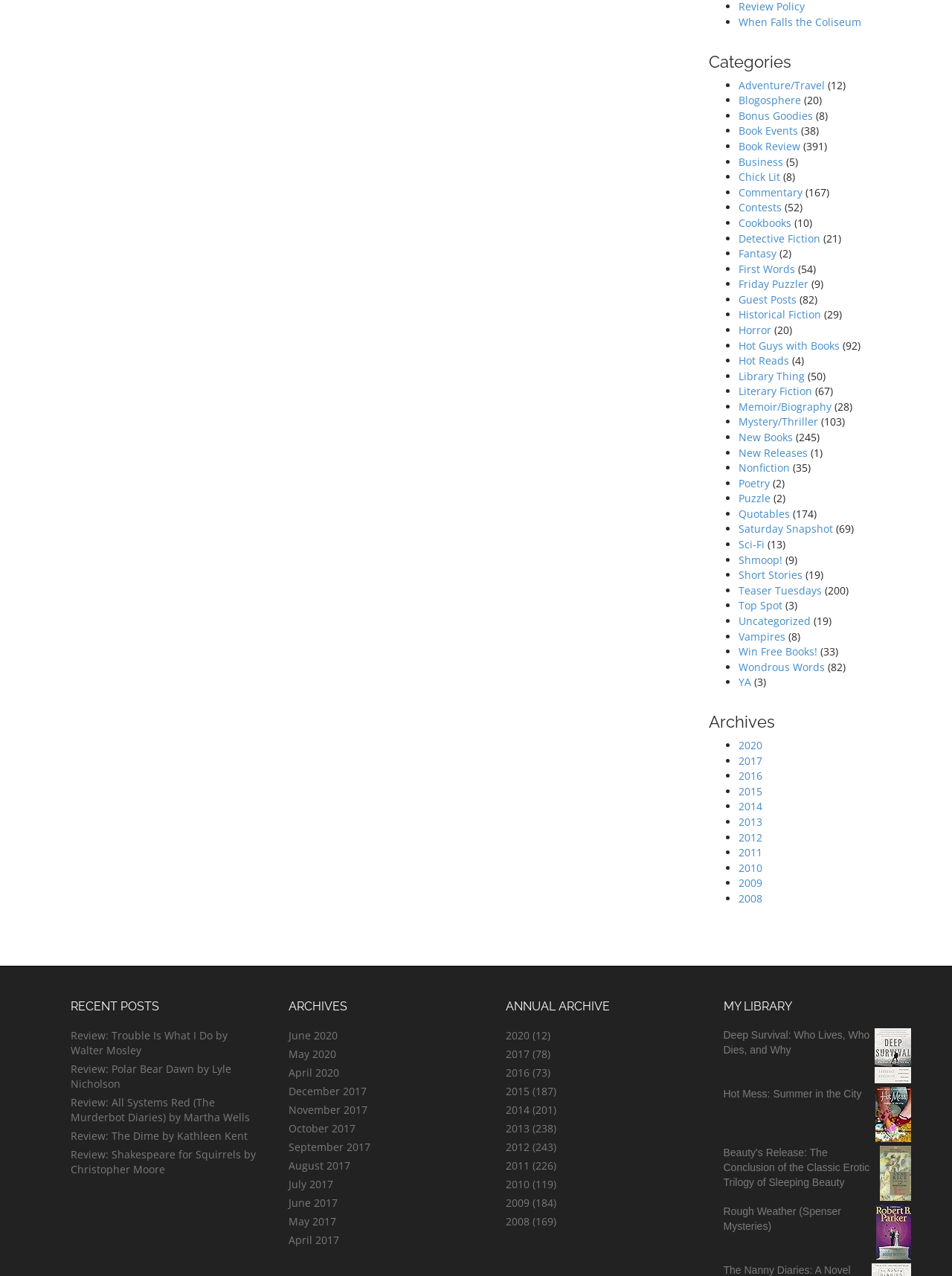Highlight the bounding box coordinates of the region I should click on to meet the following instruction: "View 'Book Review'".

[0.775, 0.109, 0.84, 0.12]